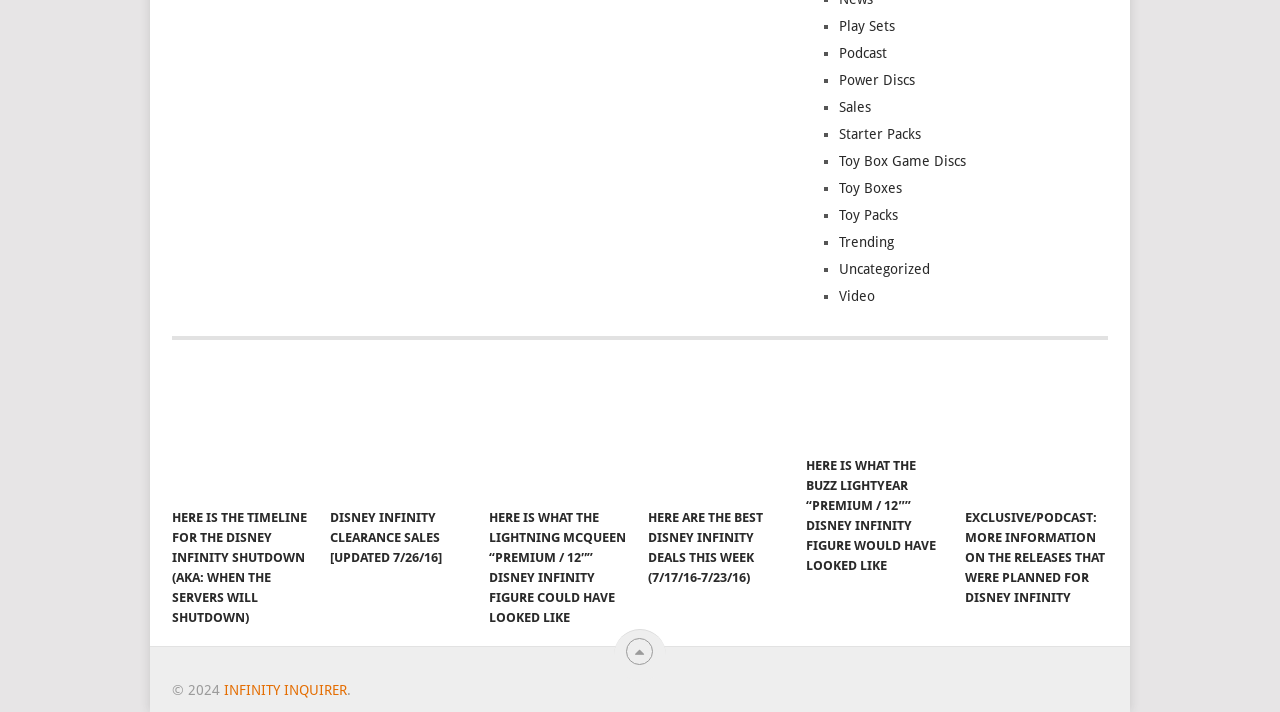Answer this question in one word or a short phrase: How many links are there in the list?

12